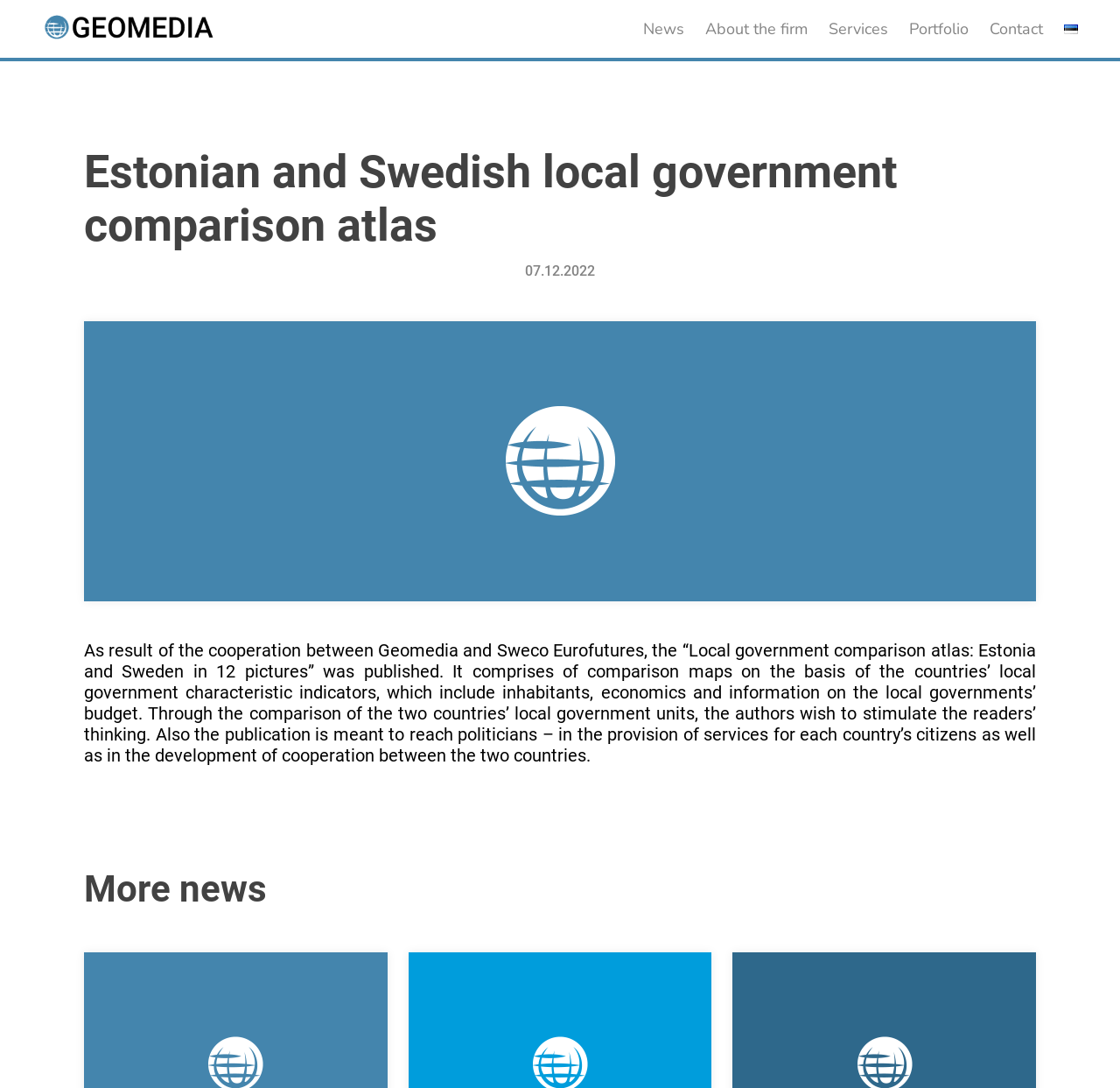Extract the bounding box coordinates of the UI element described by: "alt="Eesti"". The coordinates should include four float numbers ranging from 0 to 1, e.g., [left, top, right, bottom].

[0.95, 0.0, 0.962, 0.053]